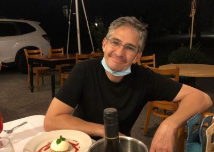Give a comprehensive caption for the image.

The image captures a joyful moment at a dining setting, featuring a man with glasses and a light beard, wearing a black shirt and a mask. He is seated at a table adorned with a plate of dessert, presumably a dessert topped with cream and a mint leaf, alongside a bottle of wine and a bucket. The warm, ambient lighting creates a cozy atmosphere, suggesting a relaxed dinner experience. In the background, wooden chairs and a scenic outdoor setting are visible, indicating a pleasant evening at a restaurant. The image reflects a sense of conviviality and enjoyment of good food and company.